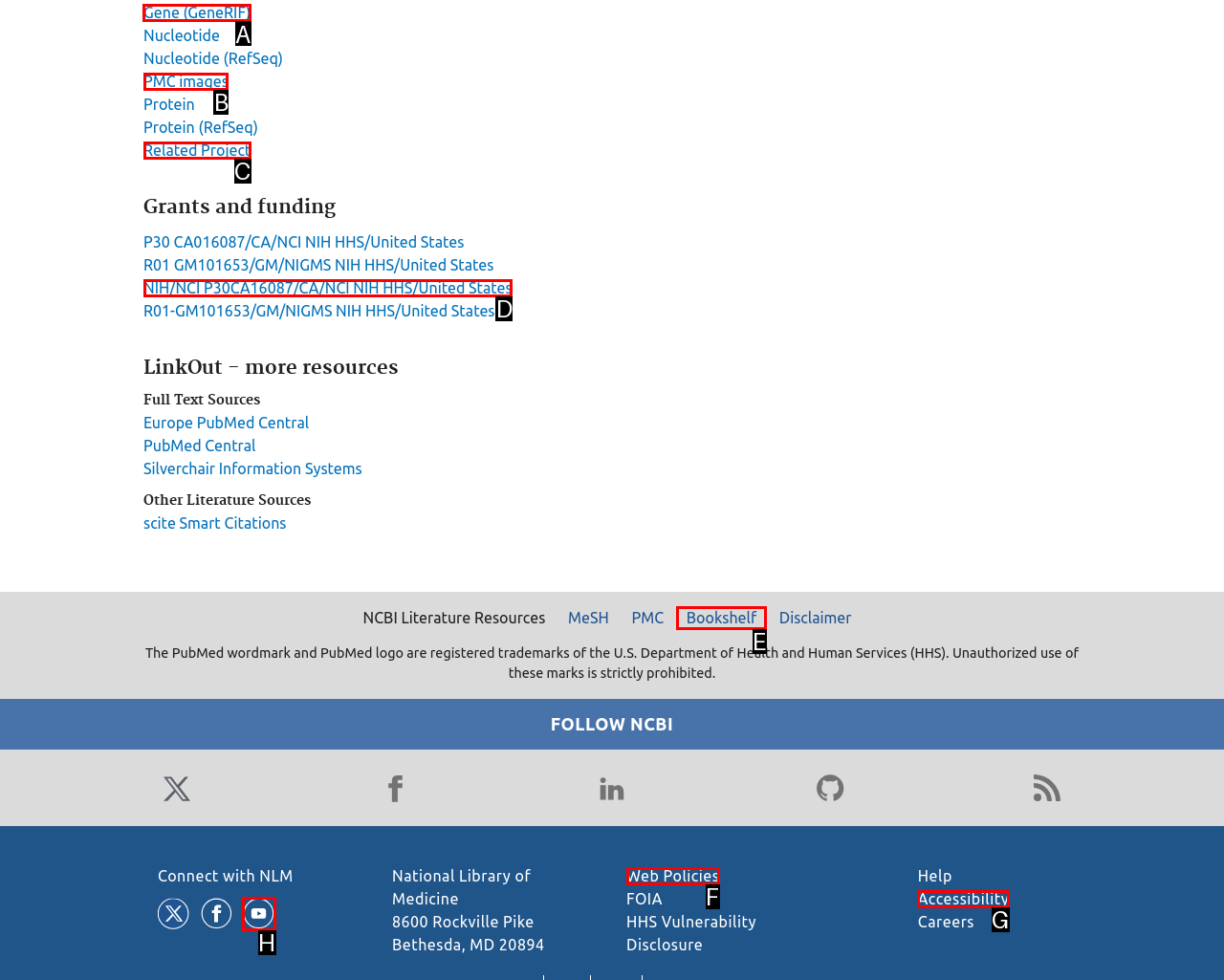Identify which HTML element should be clicked to fulfill this instruction: Click on Gene (GeneRIF) Reply with the correct option's letter.

A